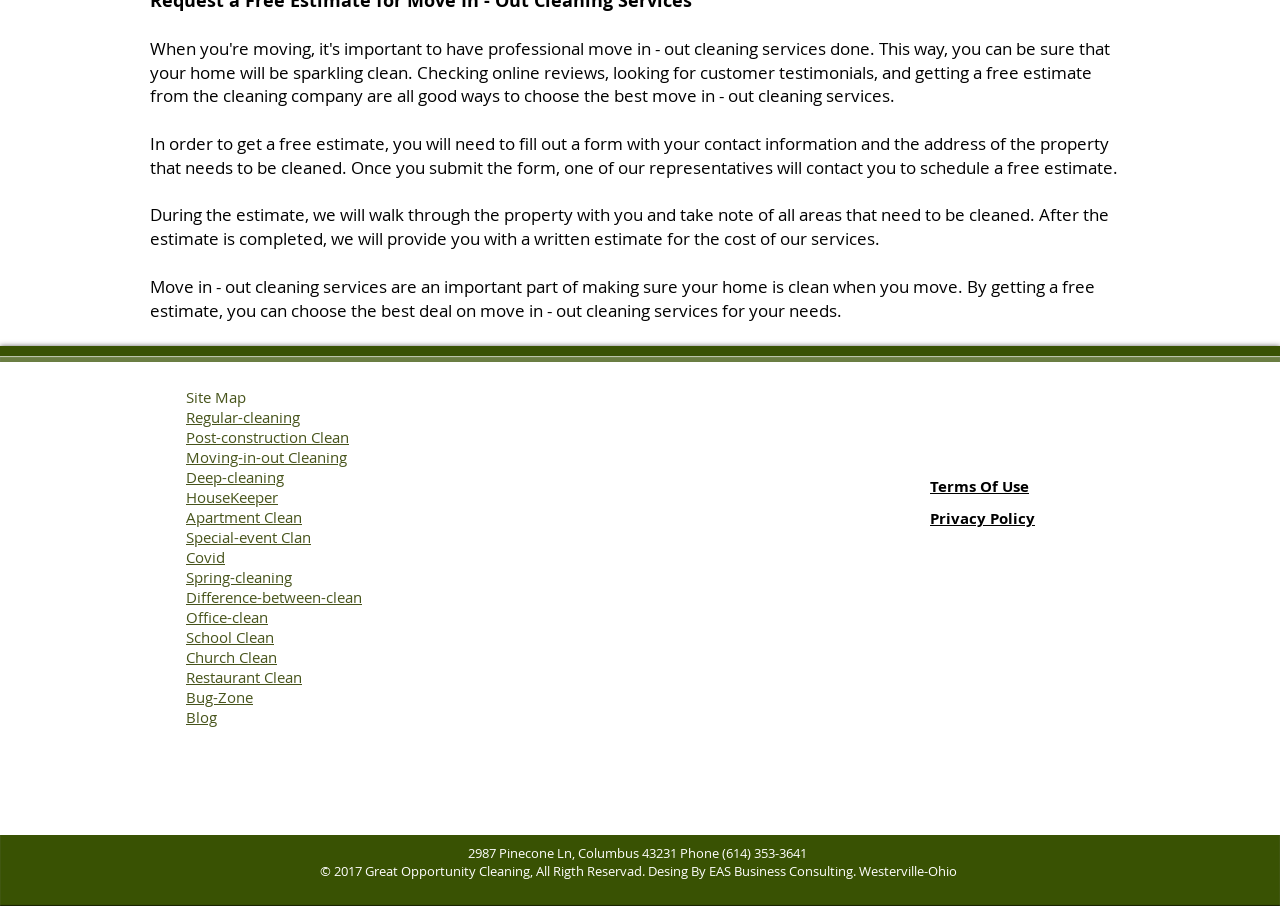Locate the bounding box coordinates of the area where you should click to accomplish the instruction: "Click on the 'Great Opportunity Cleaning' link".

[0.417, 0.452, 0.62, 0.623]